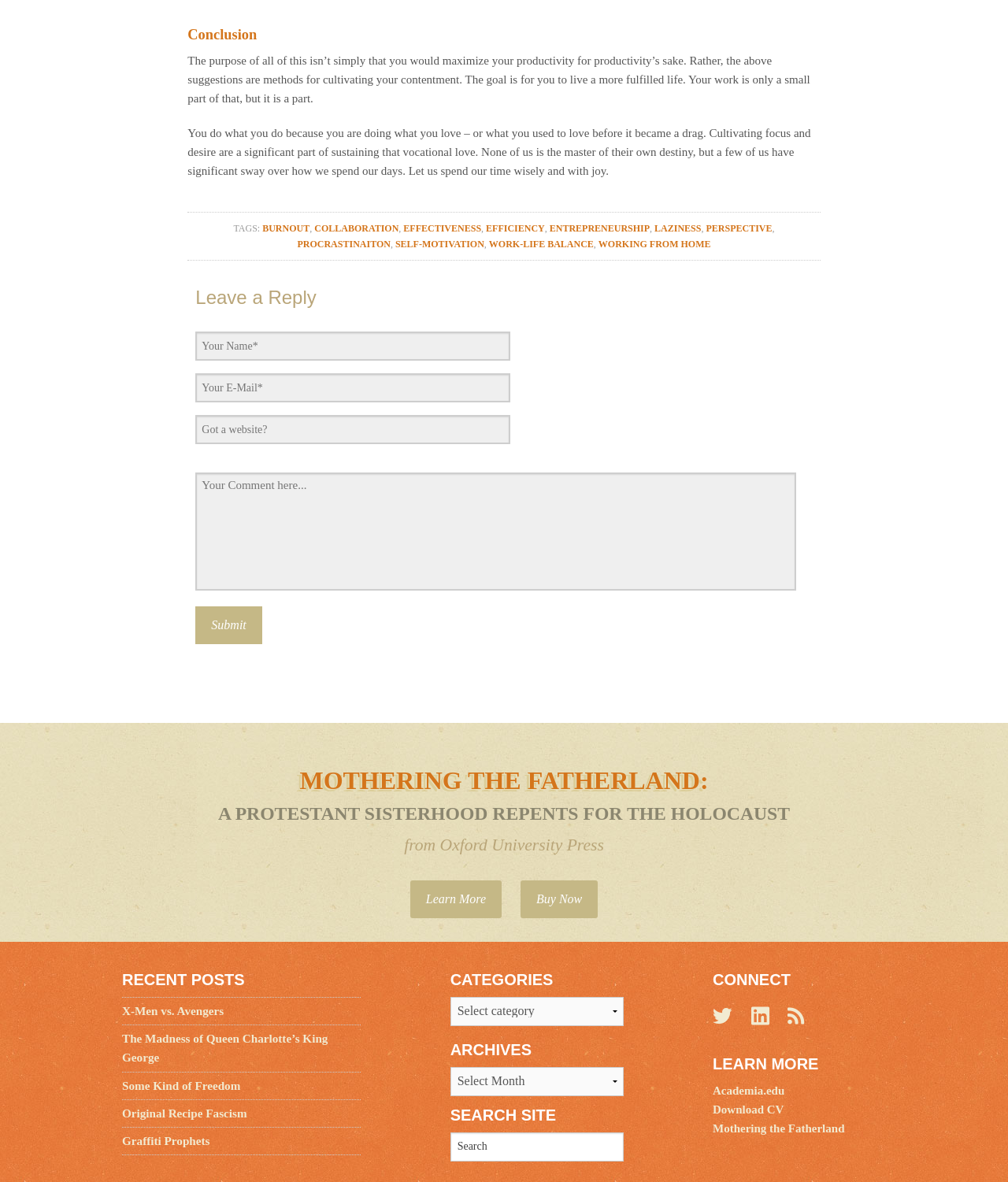Please indicate the bounding box coordinates for the clickable area to complete the following task: "Leave a reply". The coordinates should be specified as four float numbers between 0 and 1, i.e., [left, top, right, bottom].

[0.194, 0.241, 0.806, 0.263]